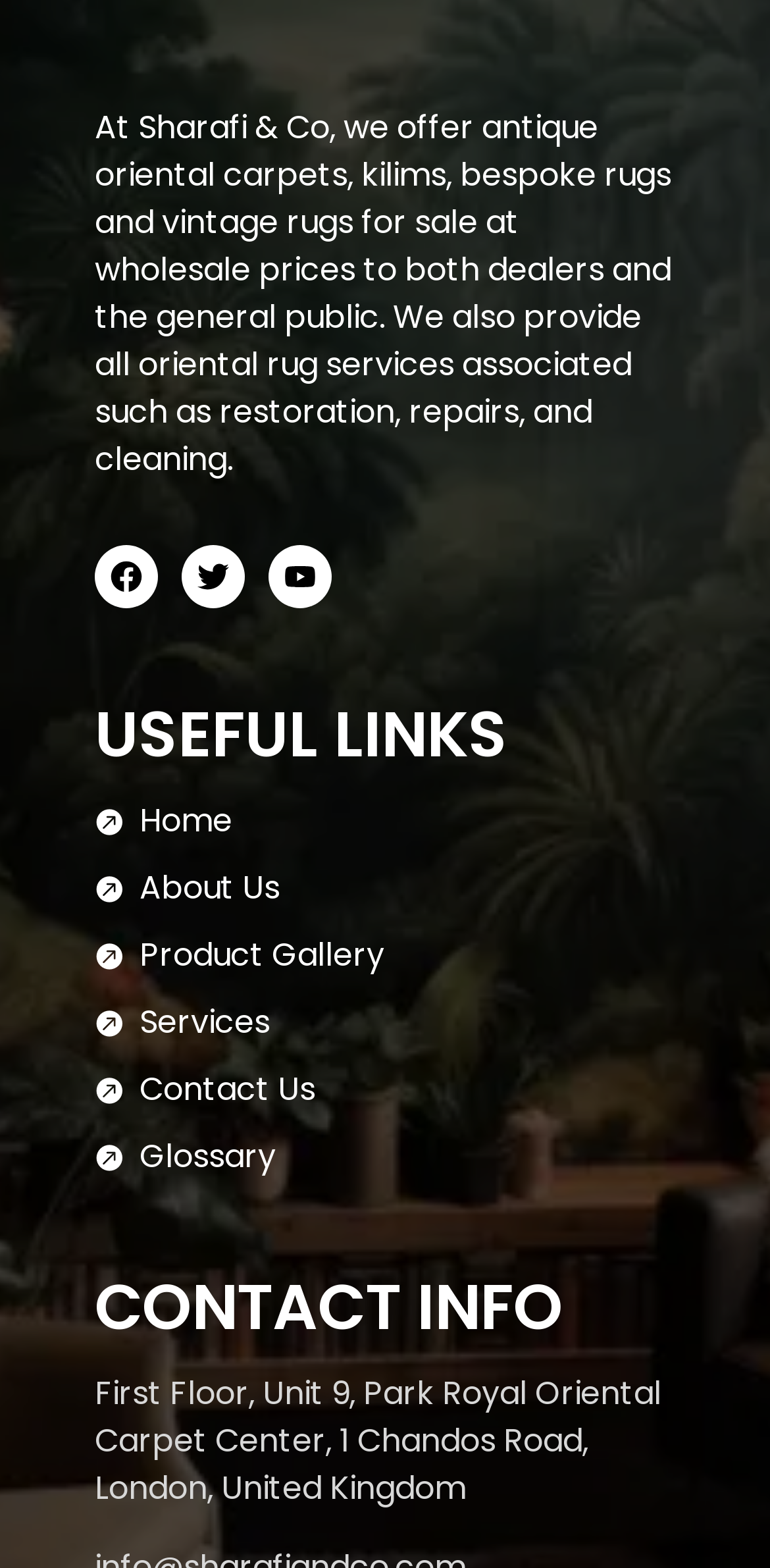What is the address of the company?
Can you give a detailed and elaborate answer to the question?

The address of the company is mentioned in the CONTACT INFO section, which is First Floor, Unit 9, Park Royal Oriental Carpet Center, 1 Chandos Road, London, United Kingdom.